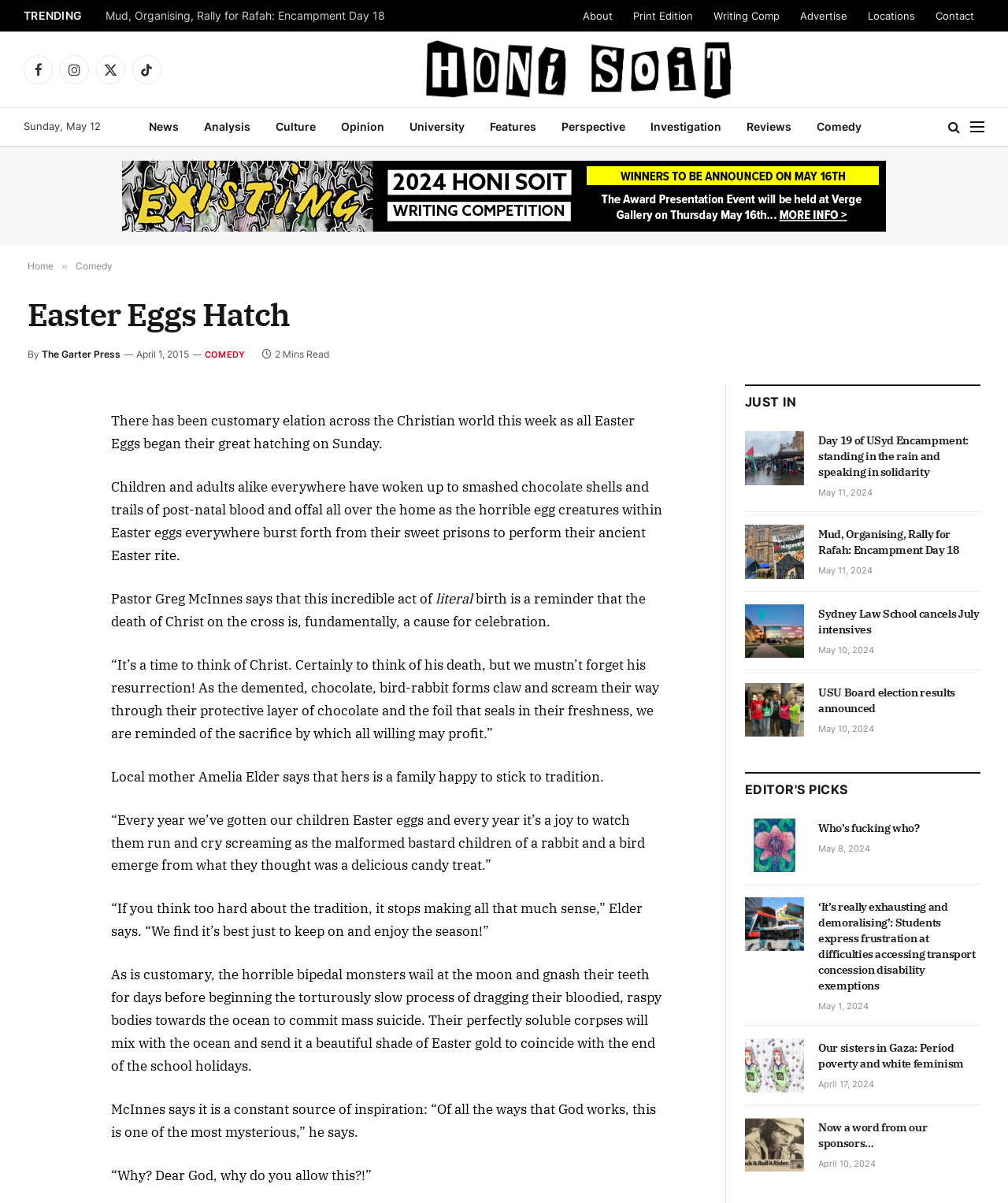Determine the bounding box coordinates of the section I need to click to execute the following instruction: "Click on the 'Comedy' link". Provide the coordinates as four float numbers between 0 and 1, i.e., [left, top, right, bottom].

[0.798, 0.09, 0.867, 0.121]